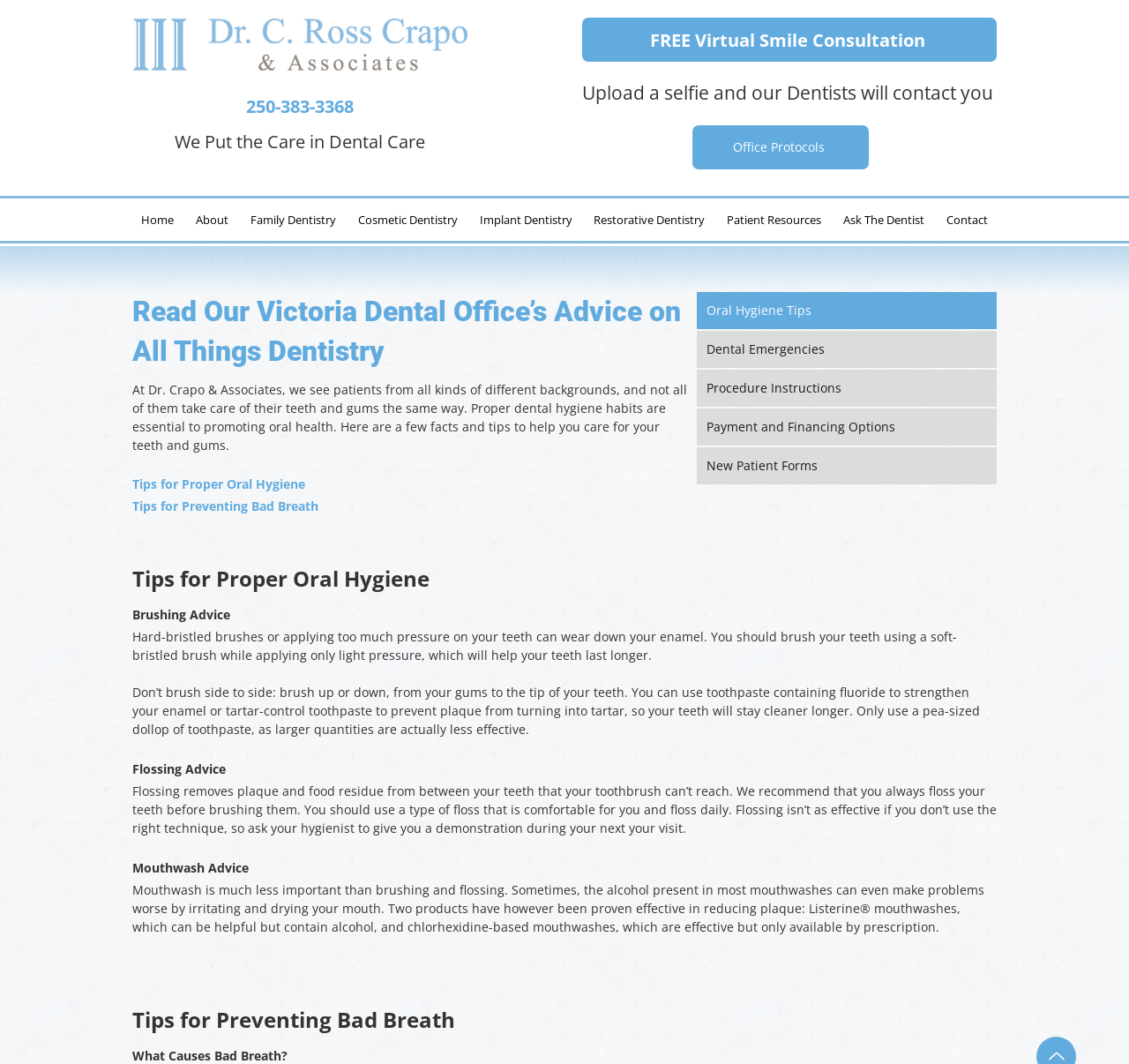From the details in the image, provide a thorough response to the question: What is the title of the section that provides advice on oral hygiene?

I found the answer by looking at the heading element with the text 'Tips for Proper Oral Hygiene' which is located in the middle of the webpage.